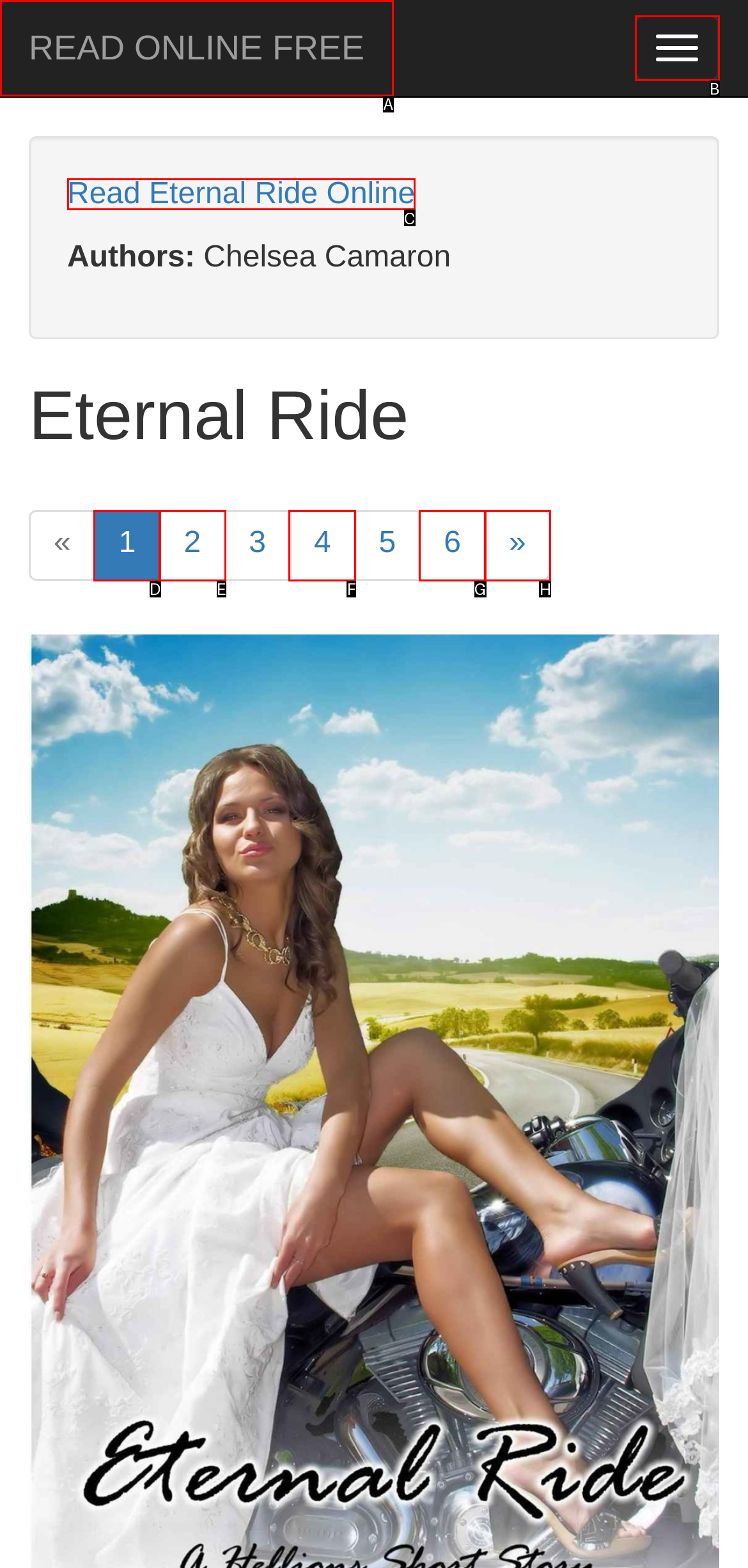Which letter corresponds to the correct option to complete the task: Read Eternal Ride Online?
Answer with the letter of the chosen UI element.

C